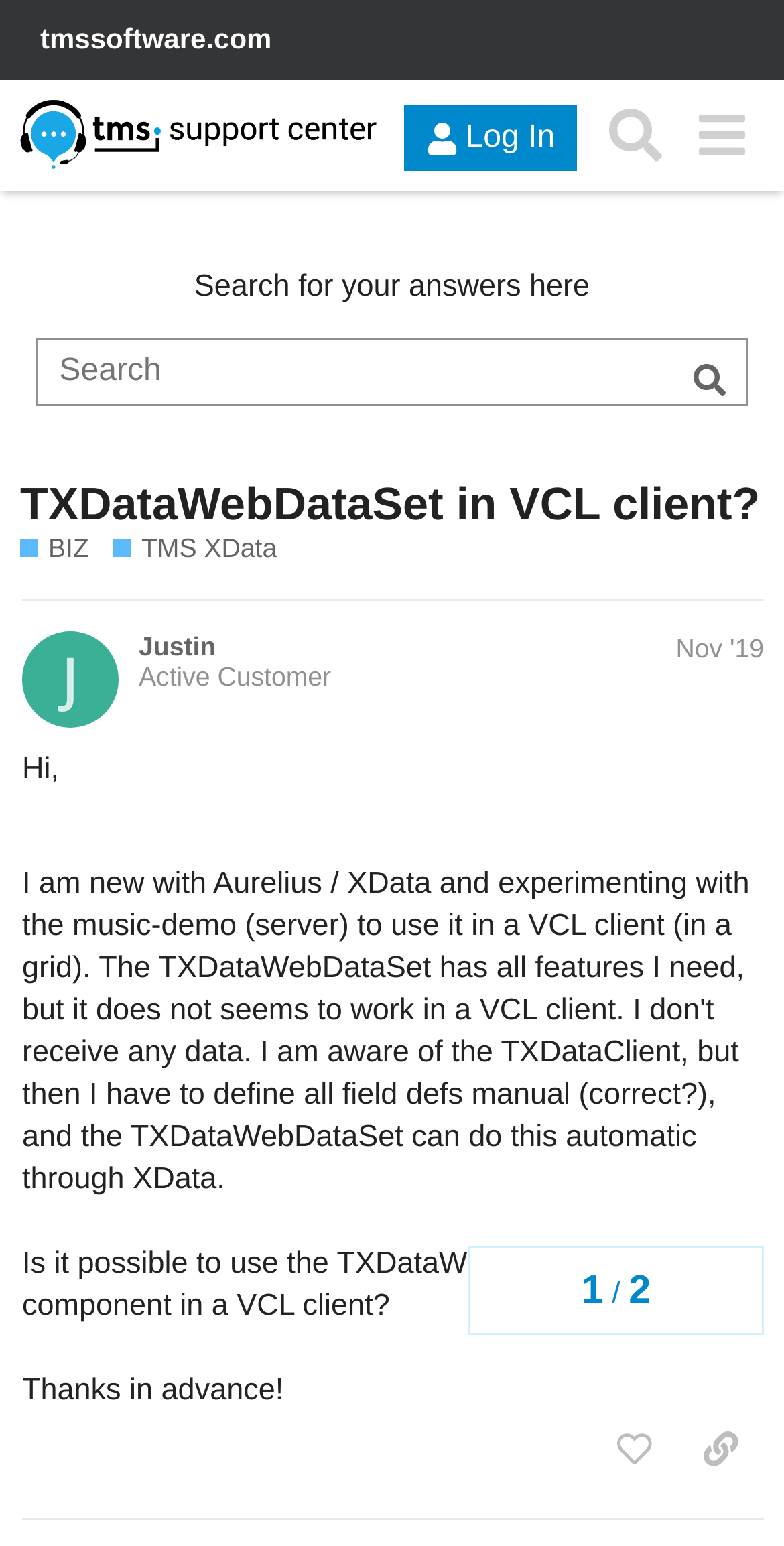Using the information from the screenshot, answer the following question thoroughly:
How many links are there in the original post?

In the original post, there are two links: one with the text 'TXDataWebDataSet in VCL client?' and another with the text 'Justin'. These links can be identified by their bounding box coordinates and element types.